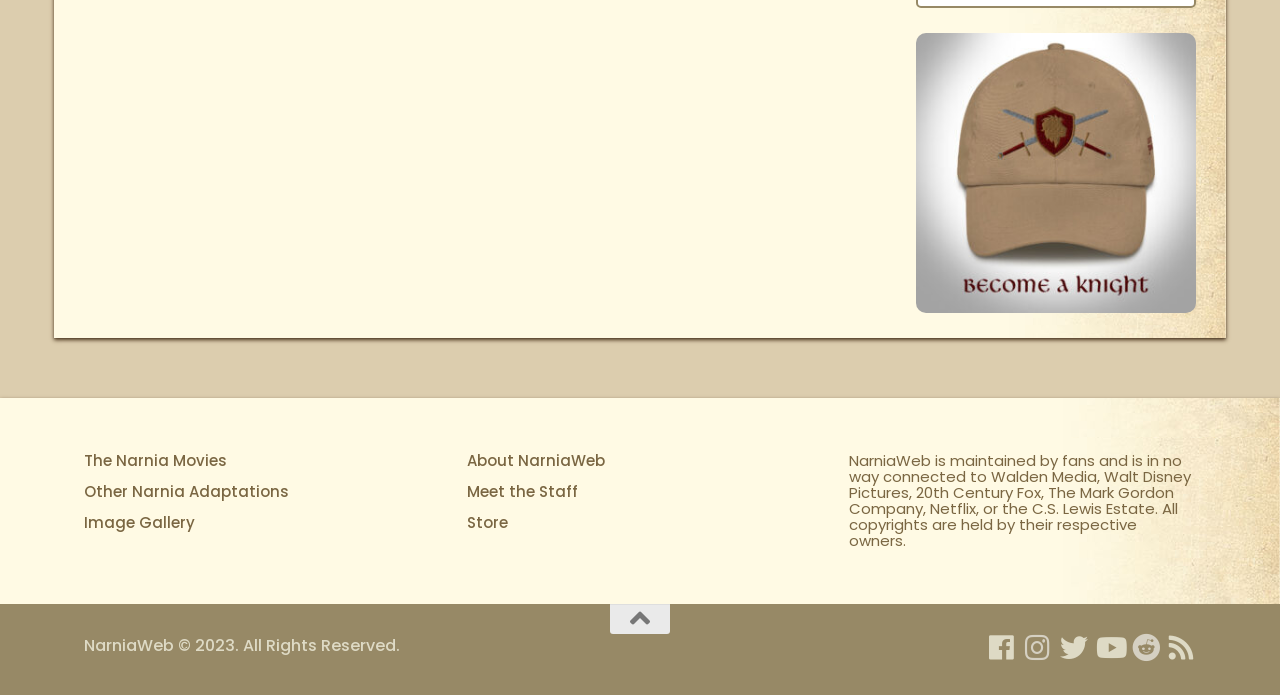Determine the bounding box coordinates for the clickable element to execute this instruction: "Visit The Narnia Movies page". Provide the coordinates as four float numbers between 0 and 1, i.e., [left, top, right, bottom].

[0.066, 0.647, 0.177, 0.677]